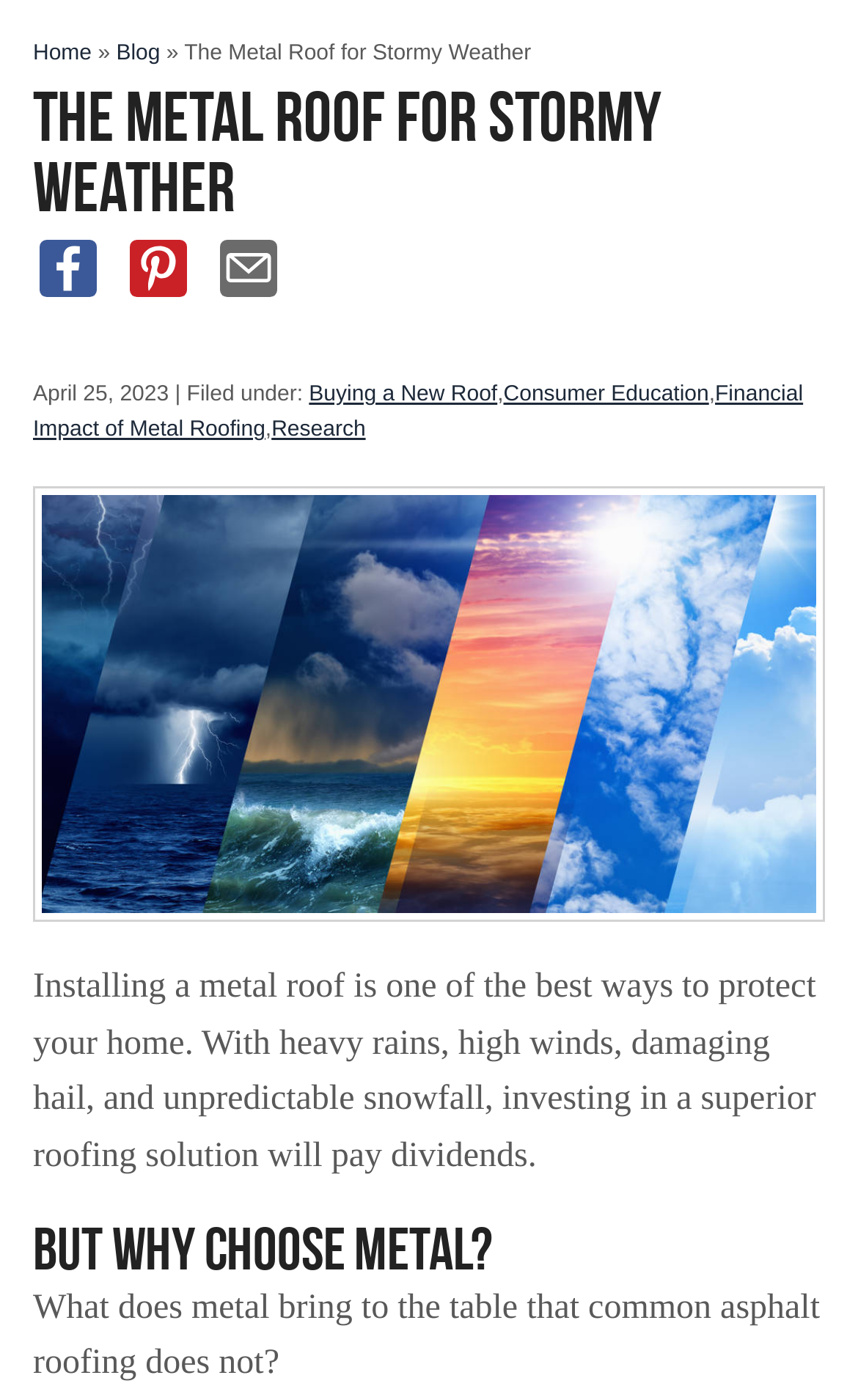Please provide a detailed answer to the question below based on the screenshot: 
What is the category of the blog post 'Financial Impact of Metal Roofing'?

The category of the blog post 'Financial Impact of Metal Roofing' can be determined by looking at the links near the top of the webpage. The link 'Financial Impact of Metal Roofing' is located next to the link 'Consumer Education', indicating that it belongs to this category.